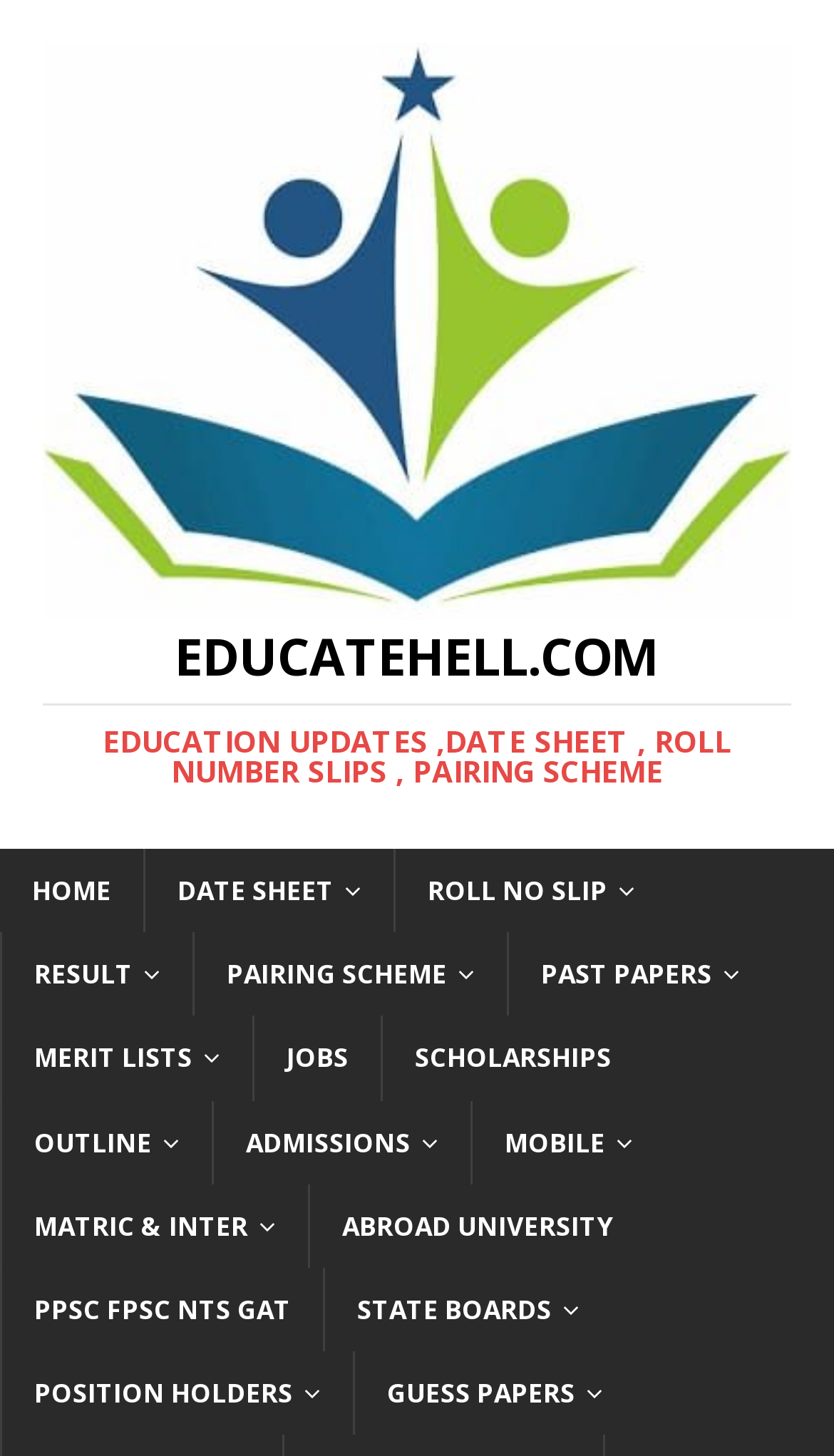Provide a brief response in the form of a single word or phrase:
What is the second heading on the webpage?

EDUCATION UPDATES,DATE SHEET, ROLL NUMBER SLIPS, PAIRING SCHEME